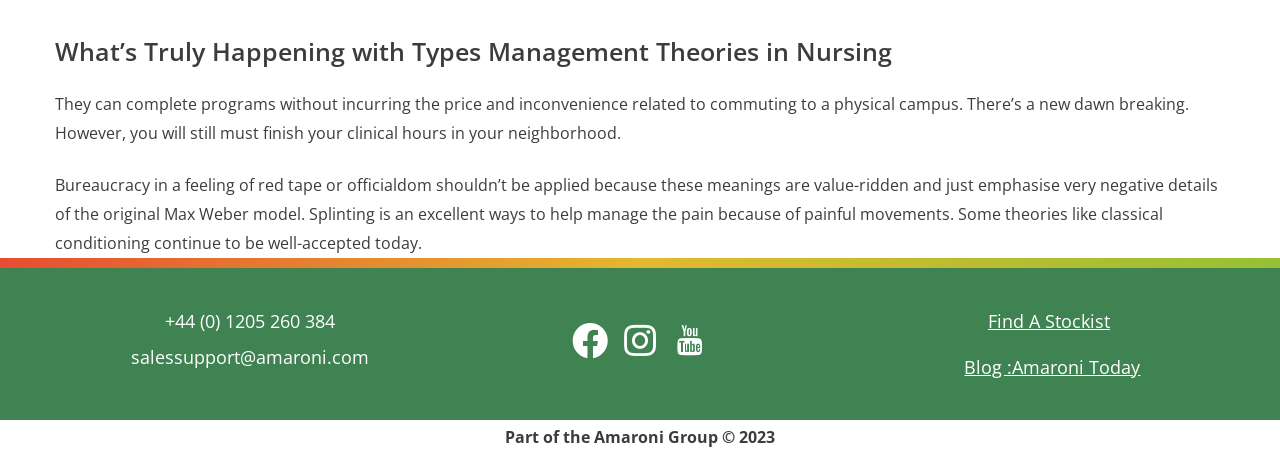Given the element description "Find A Stockist" in the screenshot, predict the bounding box coordinates of that UI element.

[0.772, 0.68, 0.867, 0.733]